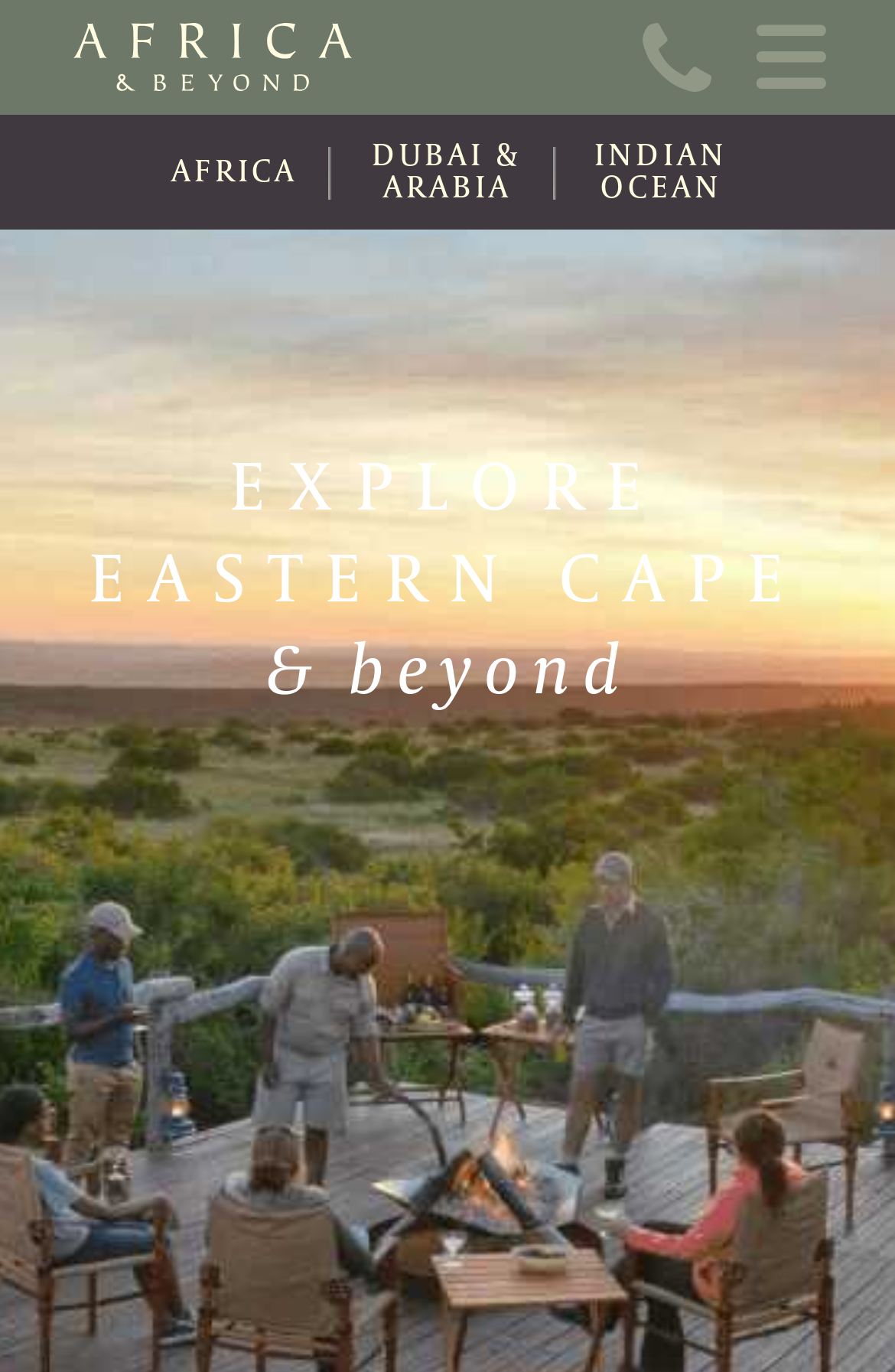Articulate a detailed summary of the webpage's content and design.

The webpage is about Eastern Cape, Africa, and beyond, with a focus on travel and exploration. At the top, there is a navigation menu with seven links: Home, About Us, Online Brochure, Travel Information, Contact, News, and Wishlist (0). These links are aligned horizontally and take up most of the top section of the page.

Below the navigation menu, there is a prominent heading that reads "EXPLORE EASTERN CAPE & beyond". This heading is centered and takes up a significant portion of the page.

On the left side of the page, there are three links: Africa and Beyond, AFRICA, and DUBAI & ARABIA. These links are stacked vertically and seem to be related to different travel destinations.

On the right side of the page, there is an image with the text "Africa and Beyond" and another link "INDIAN OCEAN". The image is positioned above the link.

Additionally, there is a standalone link "Travel Update Covid-19" located near the bottom of the page, and another link with no text near the top-right corner of the page.

Overall, the webpage appears to be a travel website or portal, with various links and sections dedicated to exploring different destinations and travel-related information.